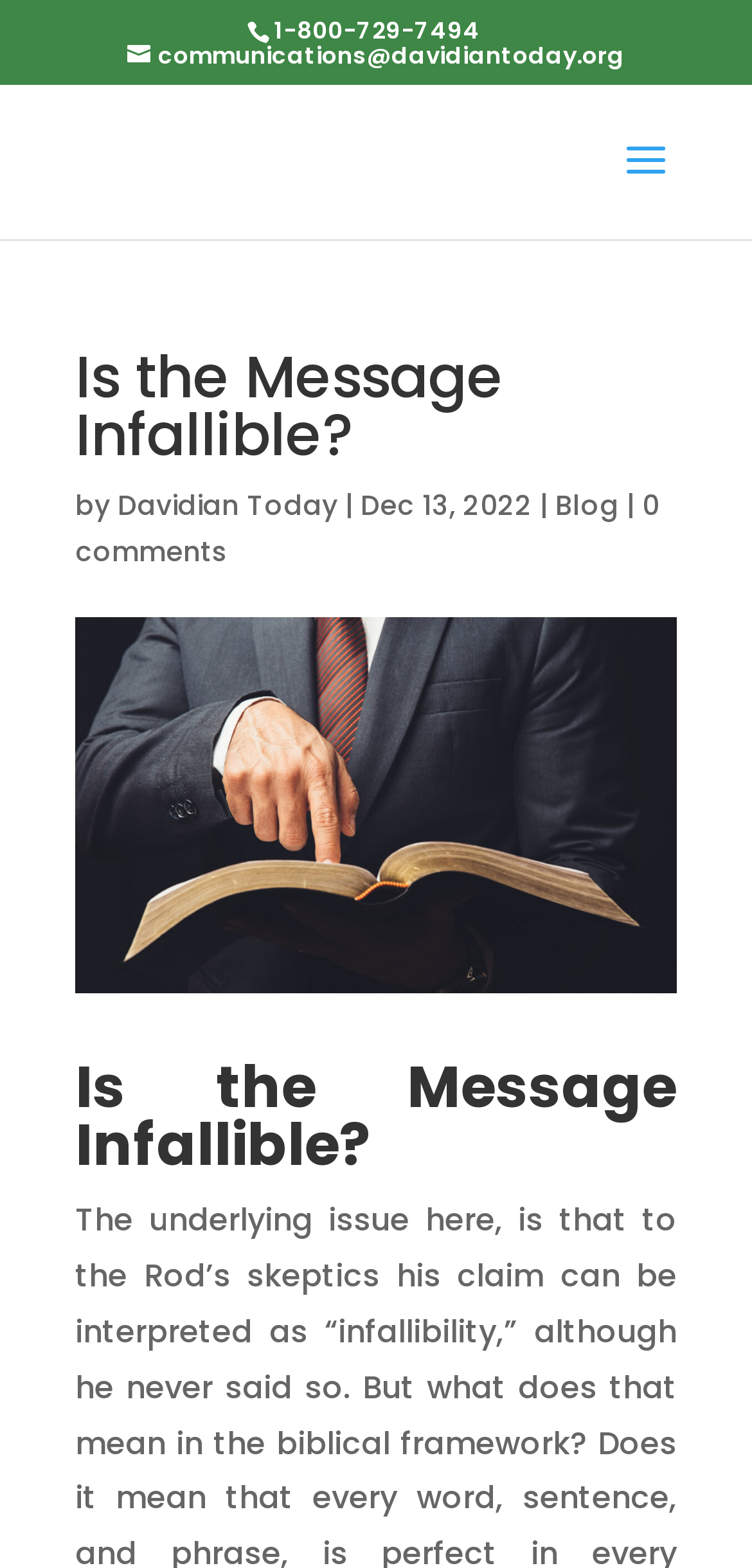Please answer the following question using a single word or phrase: What is the phone number on the webpage?

1-800-729-7494